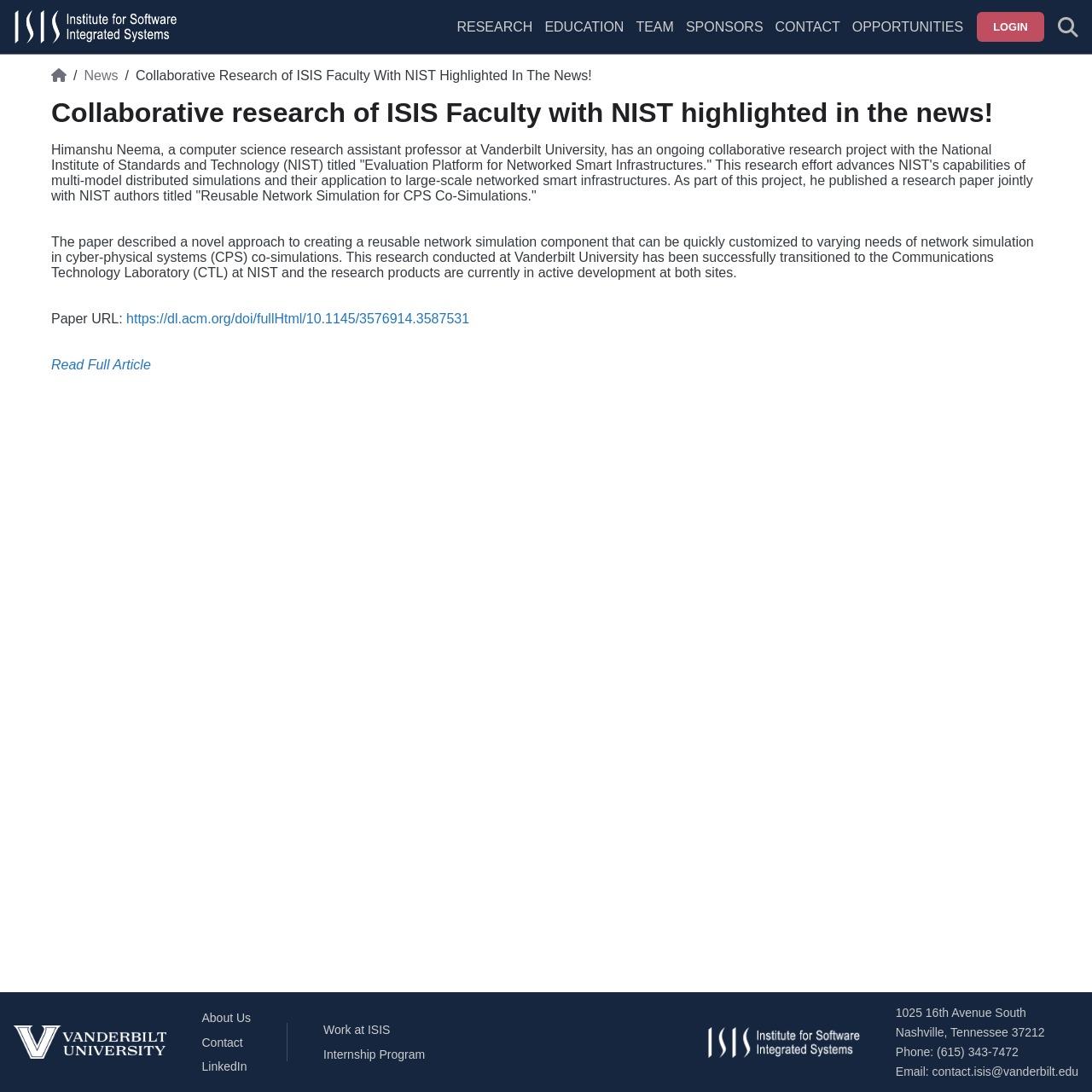Identify the bounding box coordinates for the UI element that matches this description: "Team".

[0.582, 0.018, 0.617, 0.05]